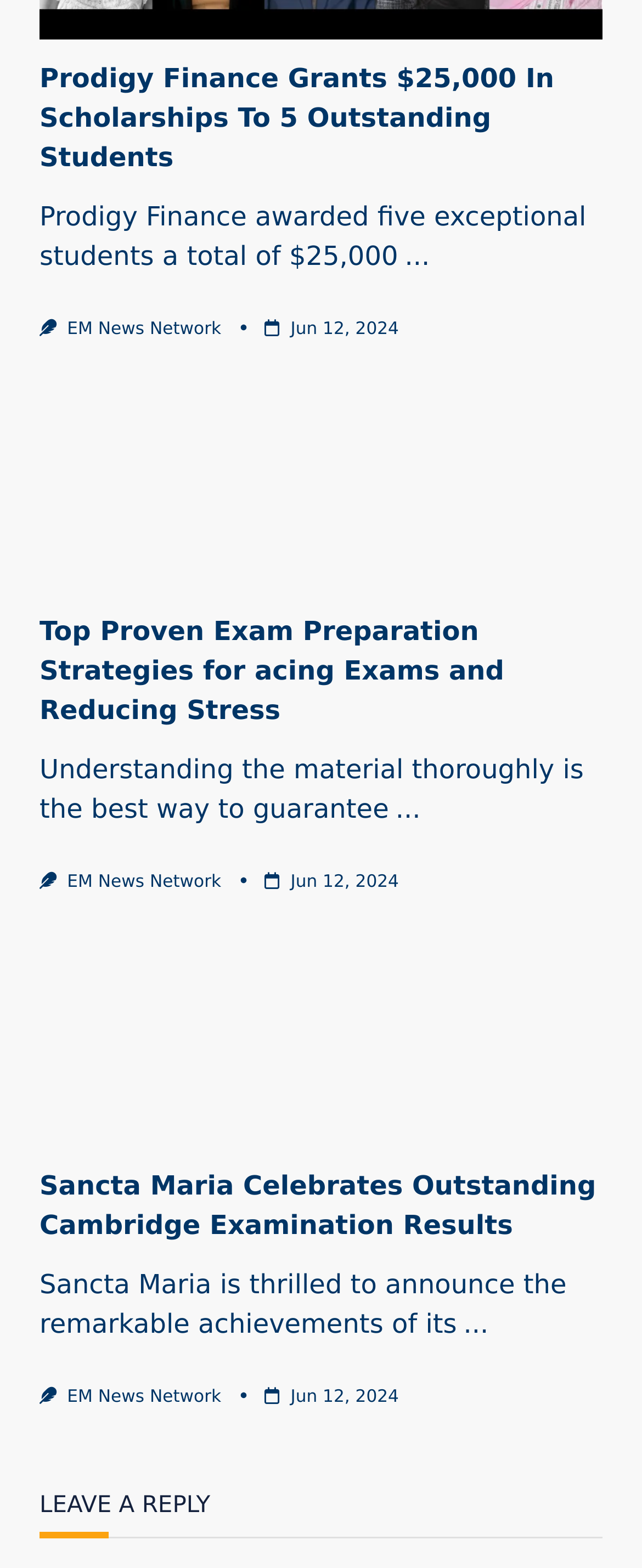Please pinpoint the bounding box coordinates for the region I should click to adhere to this instruction: "Read more about the news on EM News Network".

[0.104, 0.203, 0.345, 0.216]